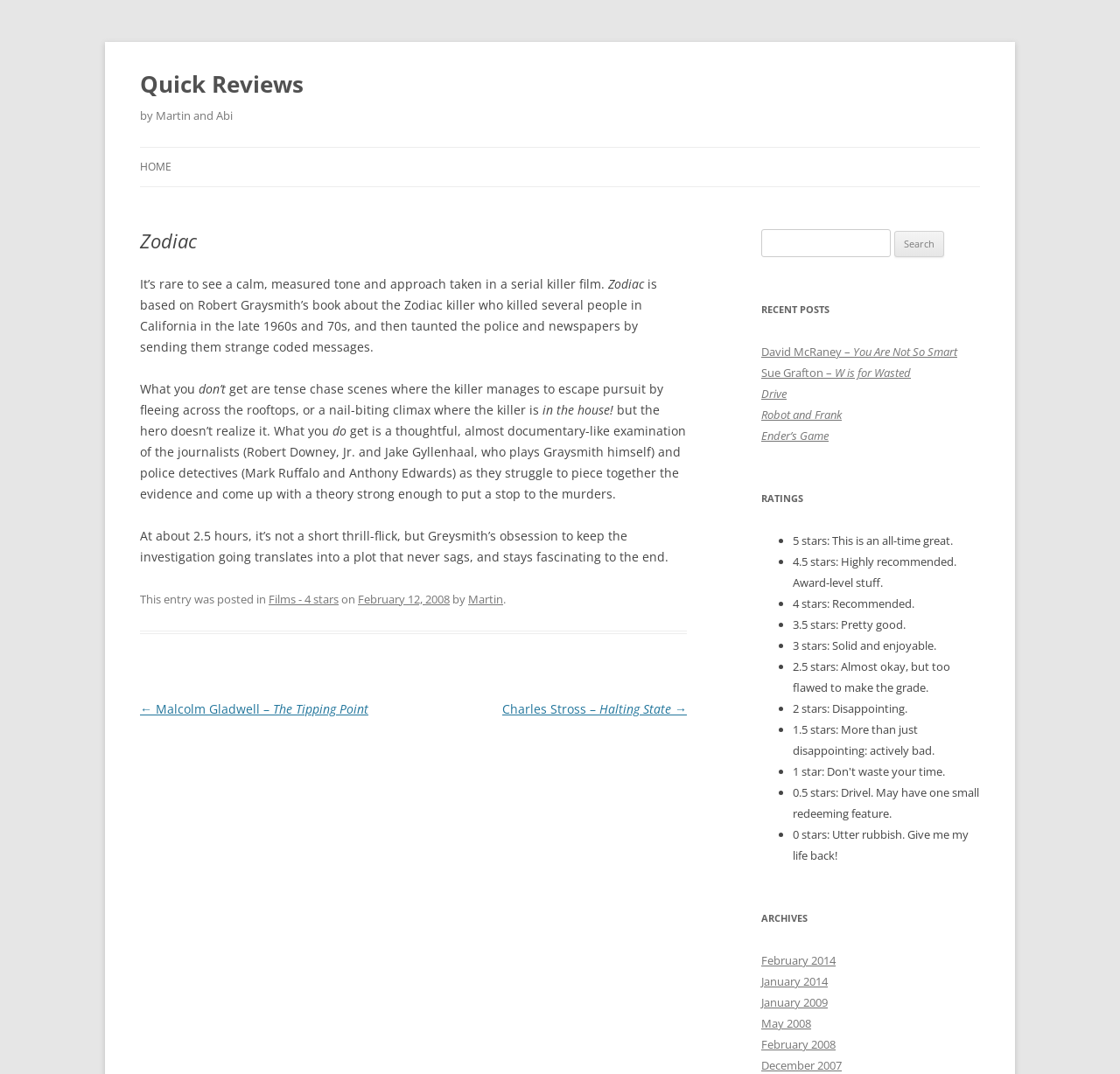Please determine the bounding box coordinates of the element's region to click in order to carry out the following instruction: "Click on the 'HOME' link". The coordinates should be four float numbers between 0 and 1, i.e., [left, top, right, bottom].

[0.125, 0.138, 0.153, 0.174]